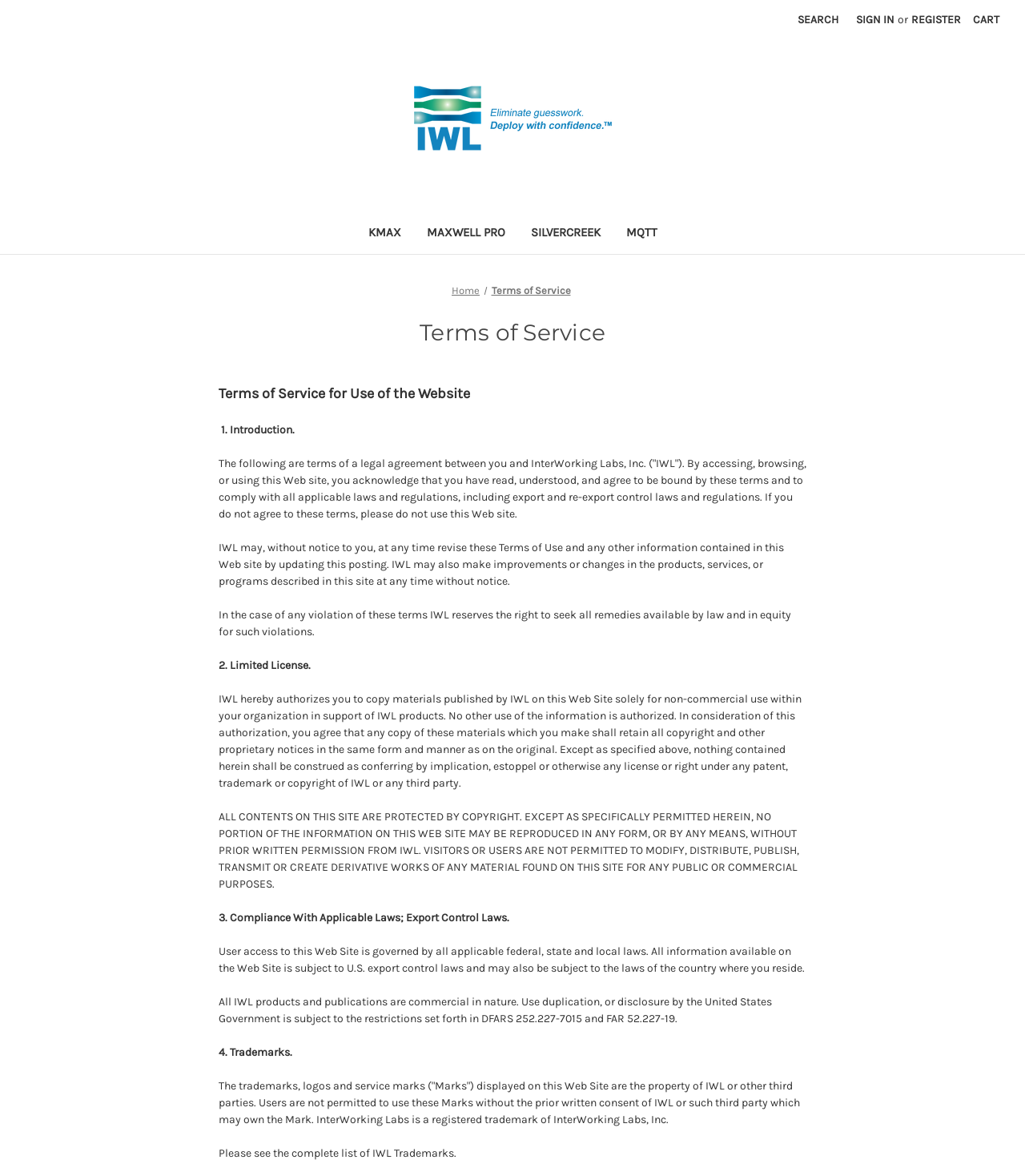Could you please study the image and provide a detailed answer to the question:
What is the purpose of the website?

I inferred the purpose of the website by reading the Terms of Service, which suggests that the website provides information and services to users, and outlines the rules and regulations for using the website.